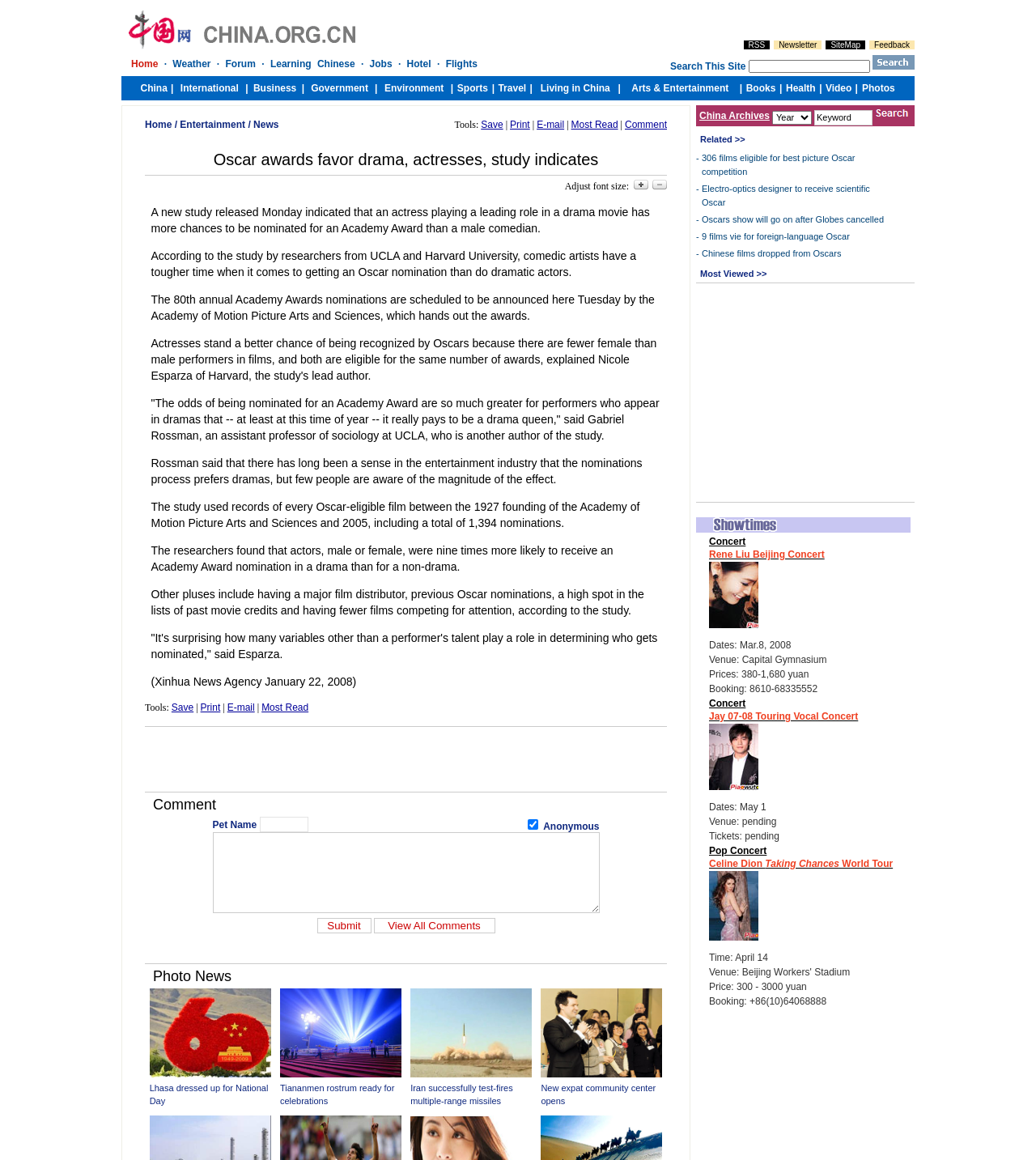Determine the bounding box for the UI element that matches this description: "Comment".

[0.603, 0.103, 0.644, 0.112]